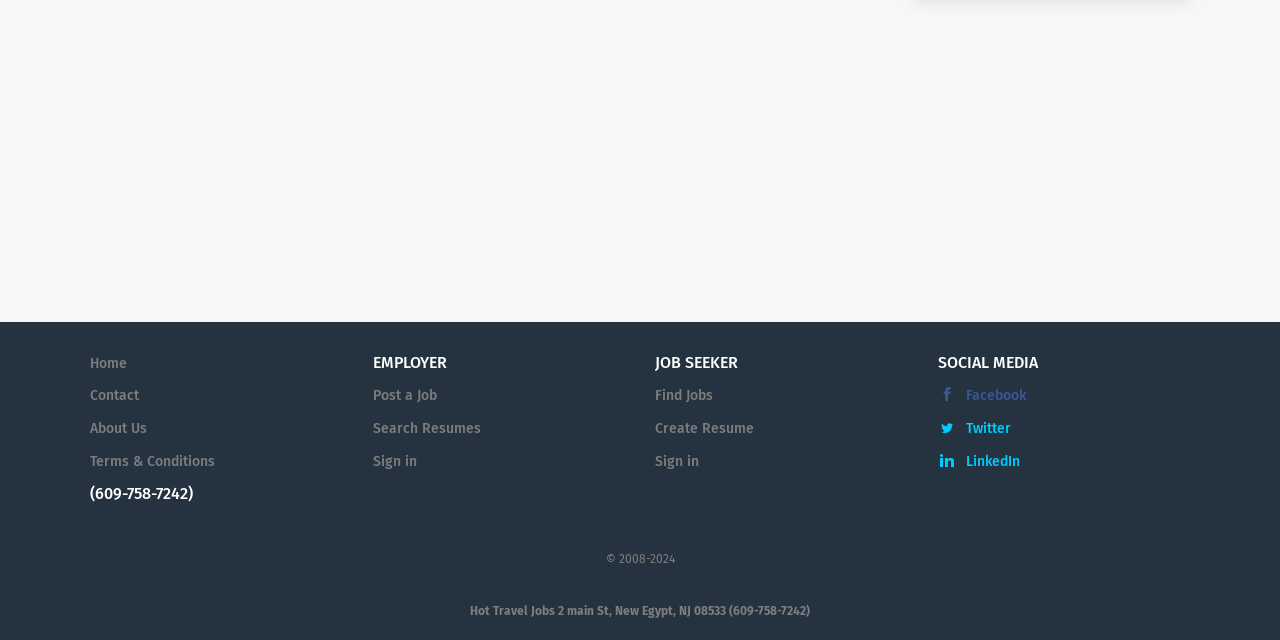Identify the bounding box coordinates for the UI element described as: "Search Resumes".

[0.291, 0.657, 0.375, 0.683]